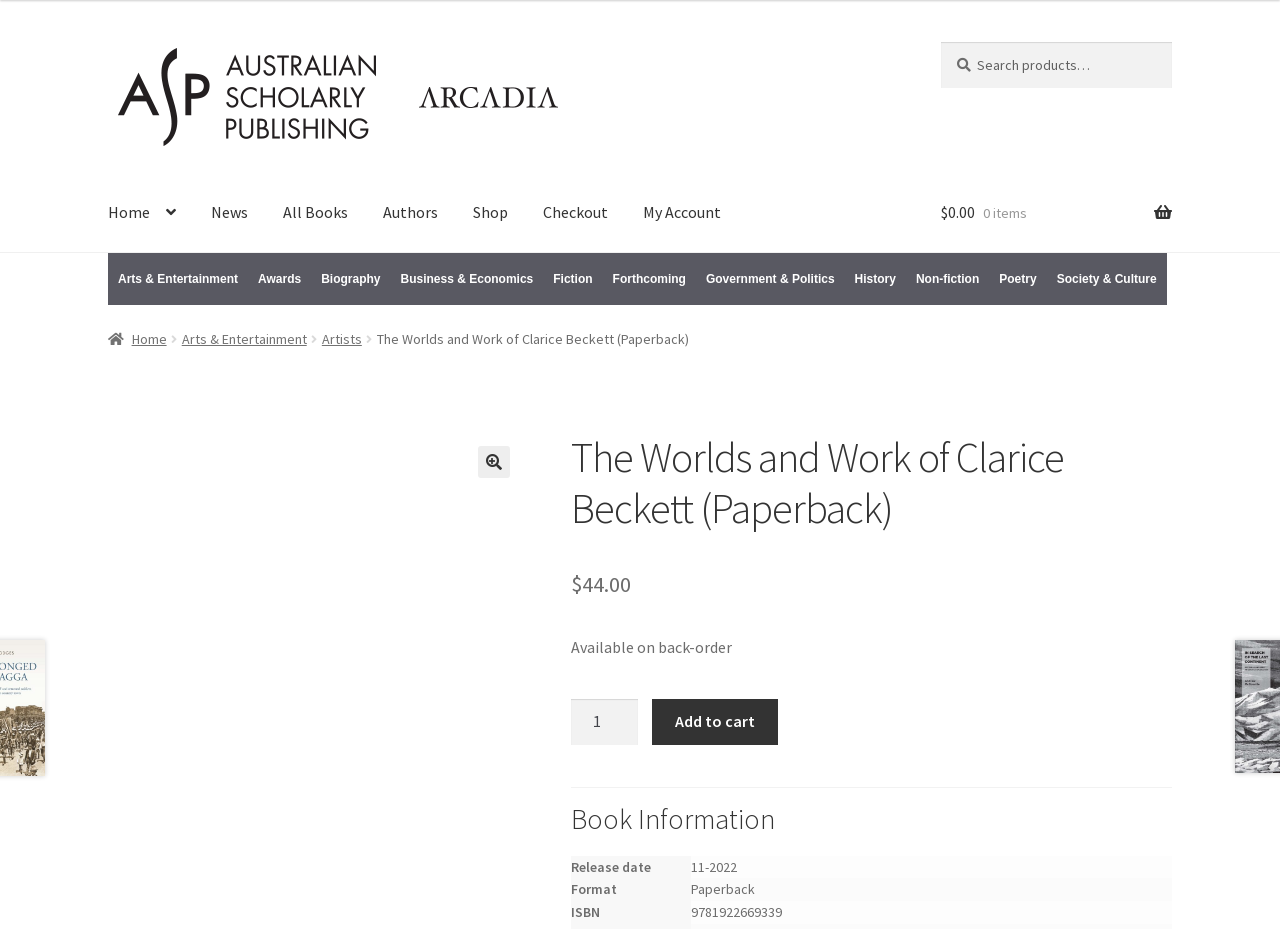Provide the bounding box coordinates of the HTML element this sentence describes: "Arts & Entertainment".

[0.084, 0.272, 0.194, 0.328]